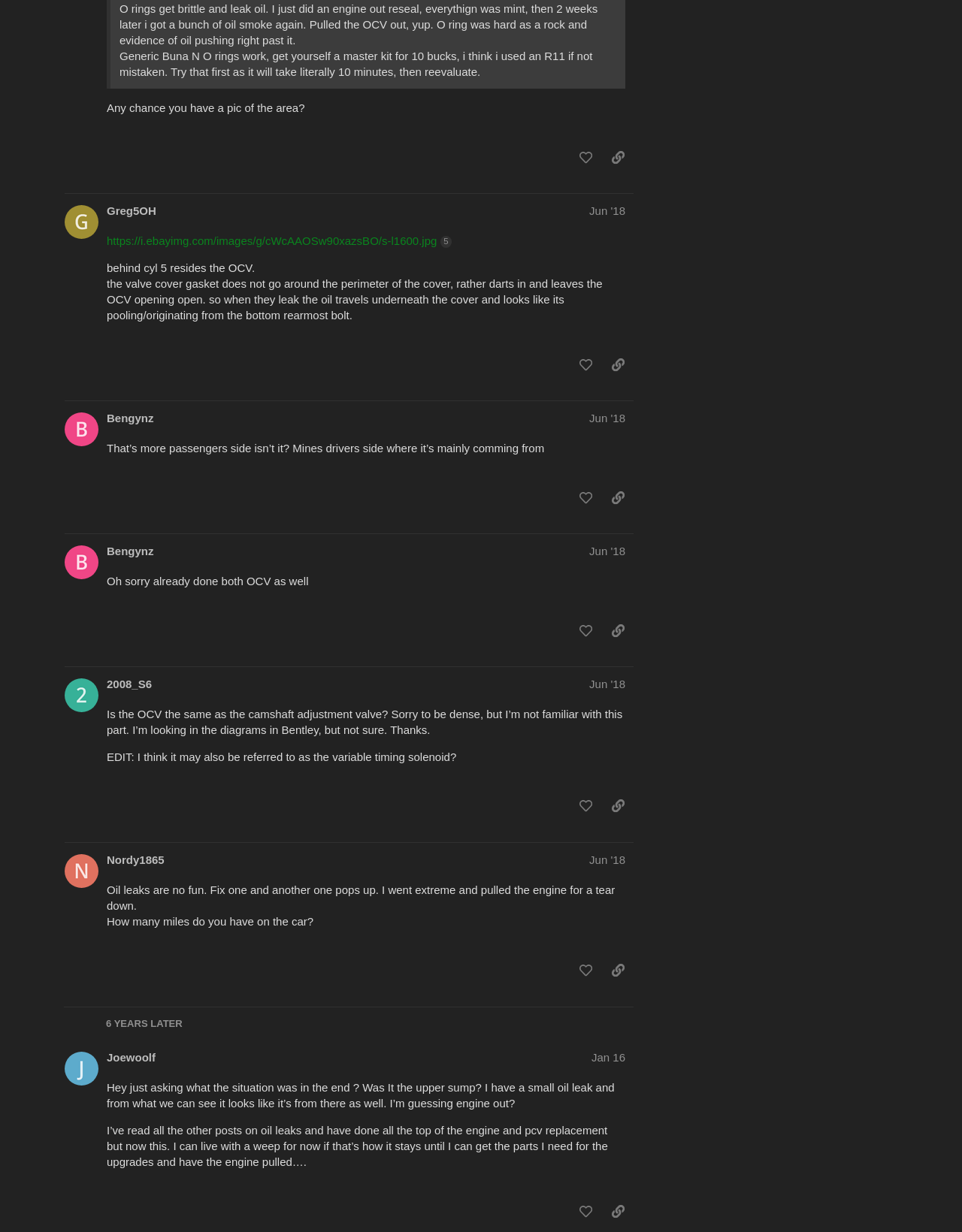Can you specify the bounding box coordinates for the region that should be clicked to fulfill this instruction: "like this post".

[0.595, 0.118, 0.624, 0.139]